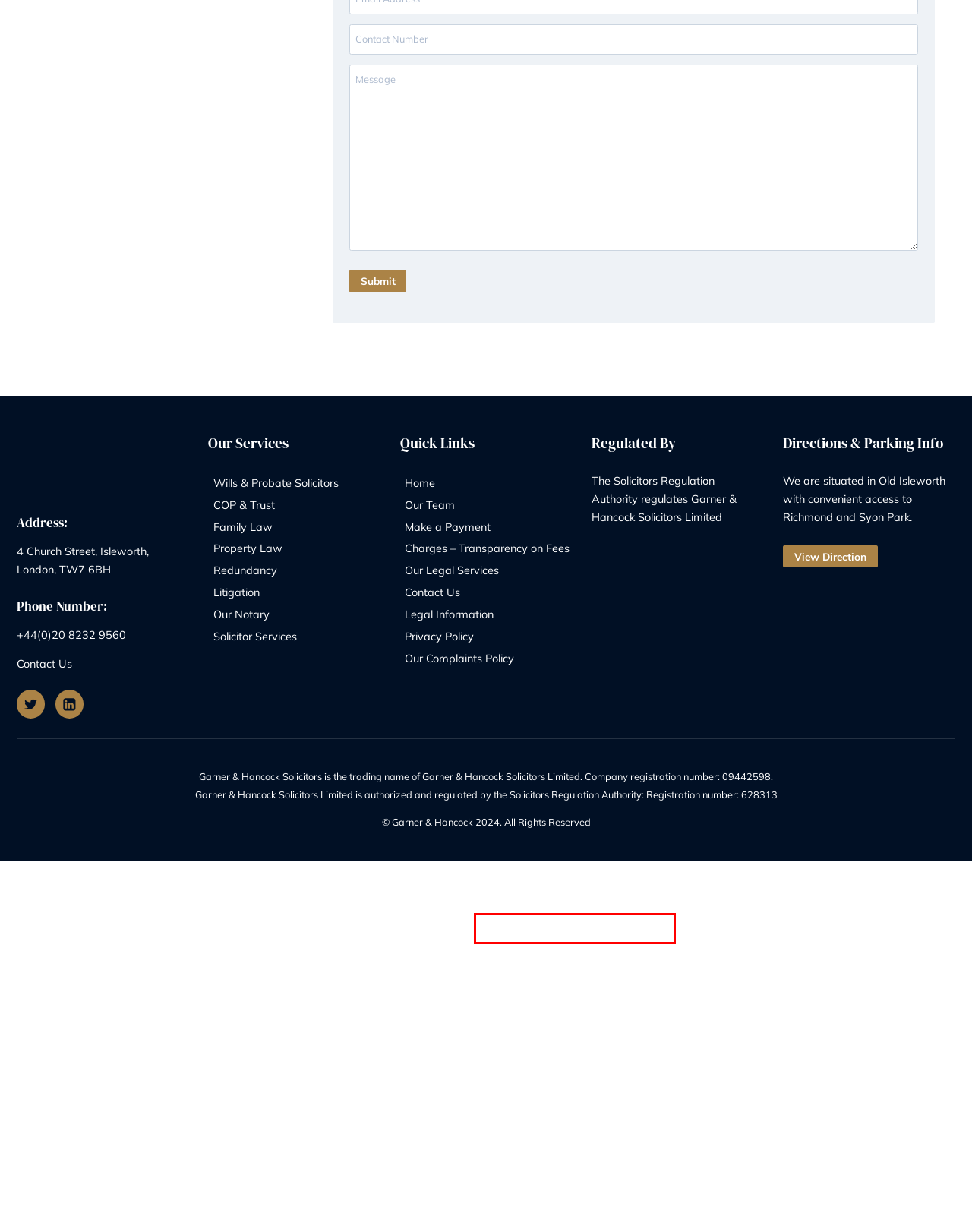Analyze the given webpage screenshot and identify the UI element within the red bounding box. Select the webpage description that best matches what you expect the new webpage to look like after clicking the element. Here are the candidates:
A. Privacy, GDPR, and Security for Clients -West London Solicitors
B. About Garner & Hancock, London Based Solicitors - Team Page
C. Our Legal Services - Garner & Hancock, Solicitors Isleworth, Property, Wills, Disputes
D. Our Complaints Policy - Garner & Hancock, Solicitors Isleworth, Property, Wills, Disputes
E. Legal Information and Disclaimer of a London Based Solicitor
F. Make a Payment - Garner & Hancock, Solicitors Isleworth, Property, Wills, Disputes
G. Our Legal Fees | Costs for A West London Based Solicitor
H. Trusts Solicitors - Garner & Hancock, Solicitors Isleworth, Property, Wills, Disputes

C